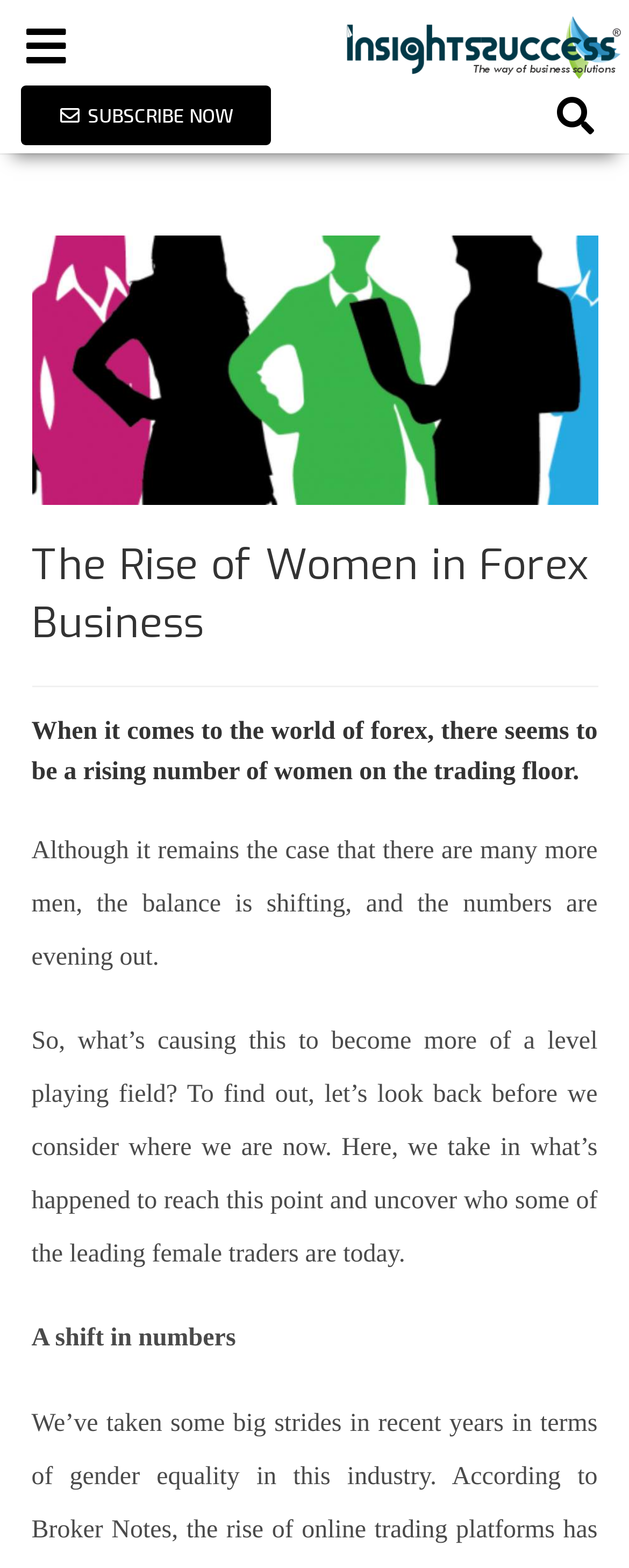What is the purpose of the 'Search' button?
Using the image, provide a concise answer in one word or a short phrase.

To search the website